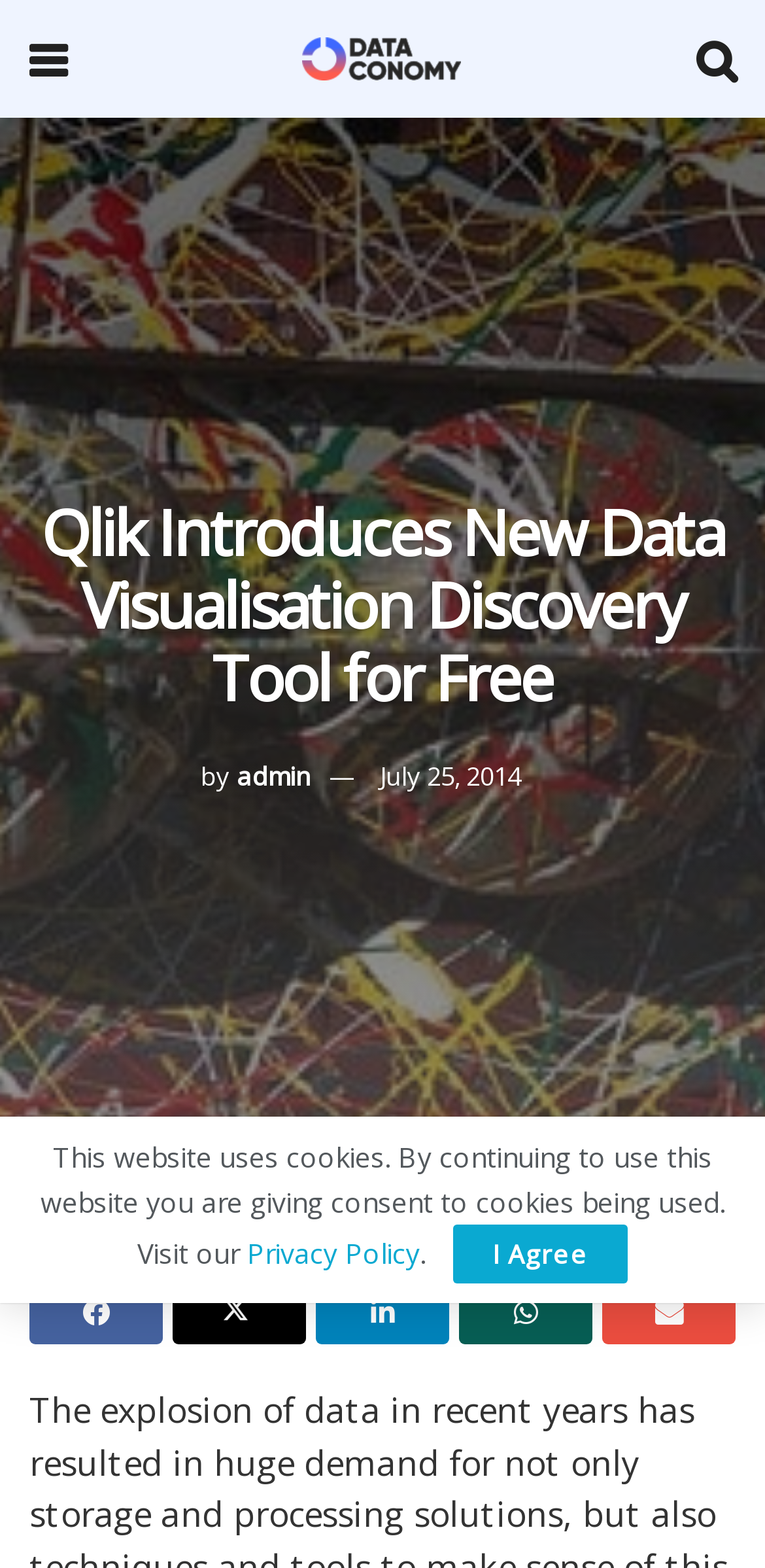Predict the bounding box coordinates of the UI element that matches this description: "July 25, 2014". The coordinates should be in the format [left, top, right, bottom] with each value between 0 and 1.

[0.496, 0.483, 0.681, 0.506]